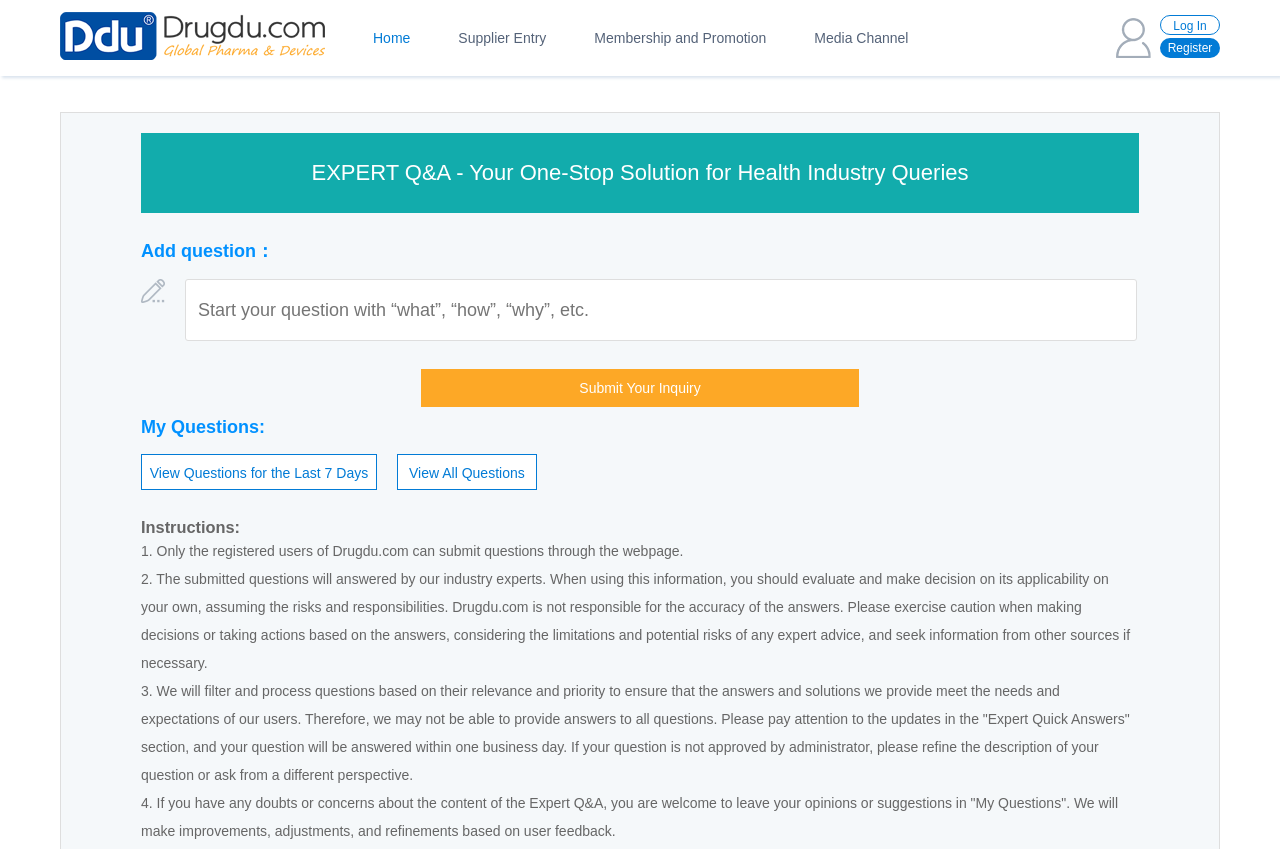Pinpoint the bounding box coordinates of the element you need to click to execute the following instruction: "Submit your inquiry". The bounding box should be represented by four float numbers between 0 and 1, in the format [left, top, right, bottom].

[0.329, 0.435, 0.671, 0.479]